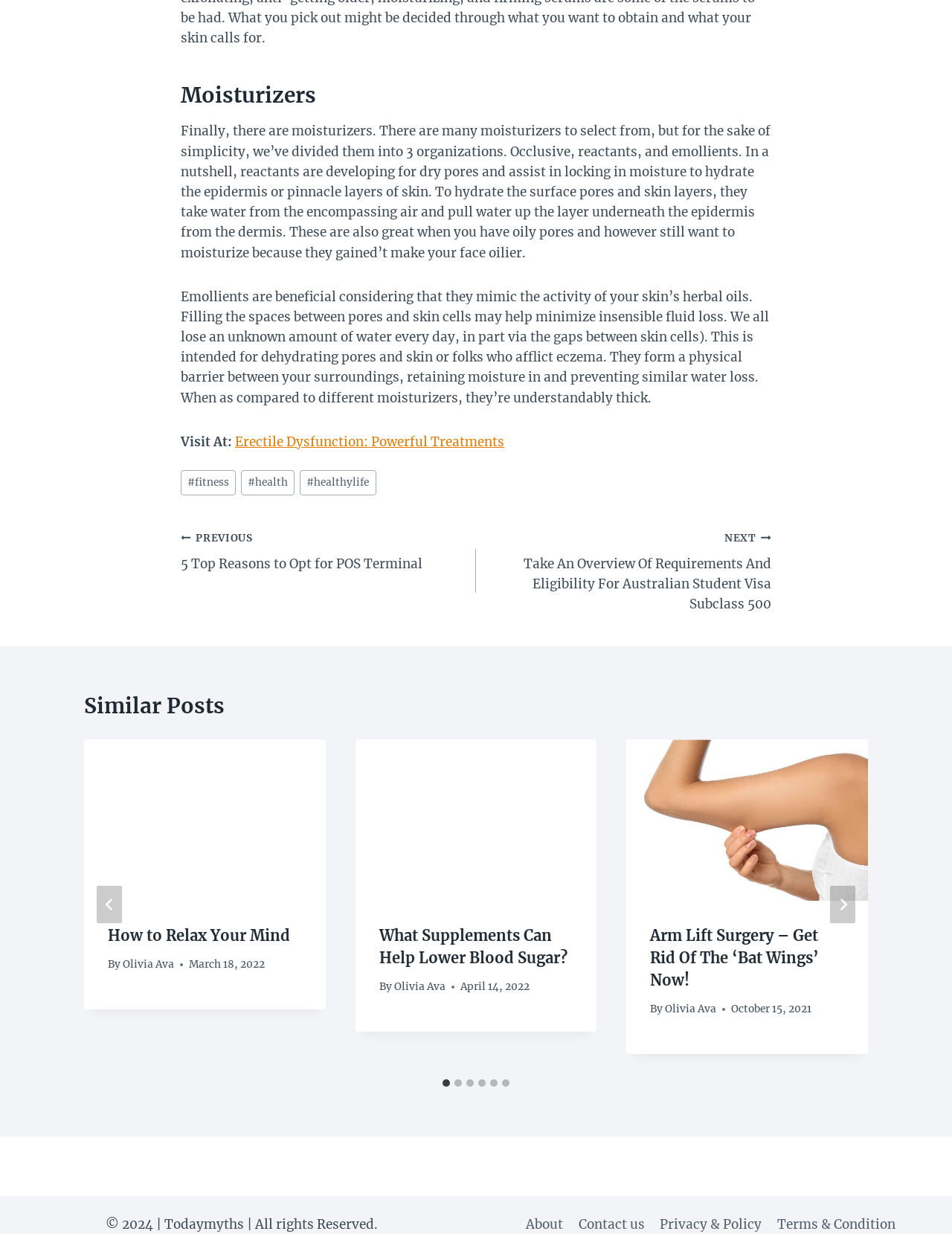Please provide a one-word or short phrase answer to the question:
How many similar posts are listed?

6